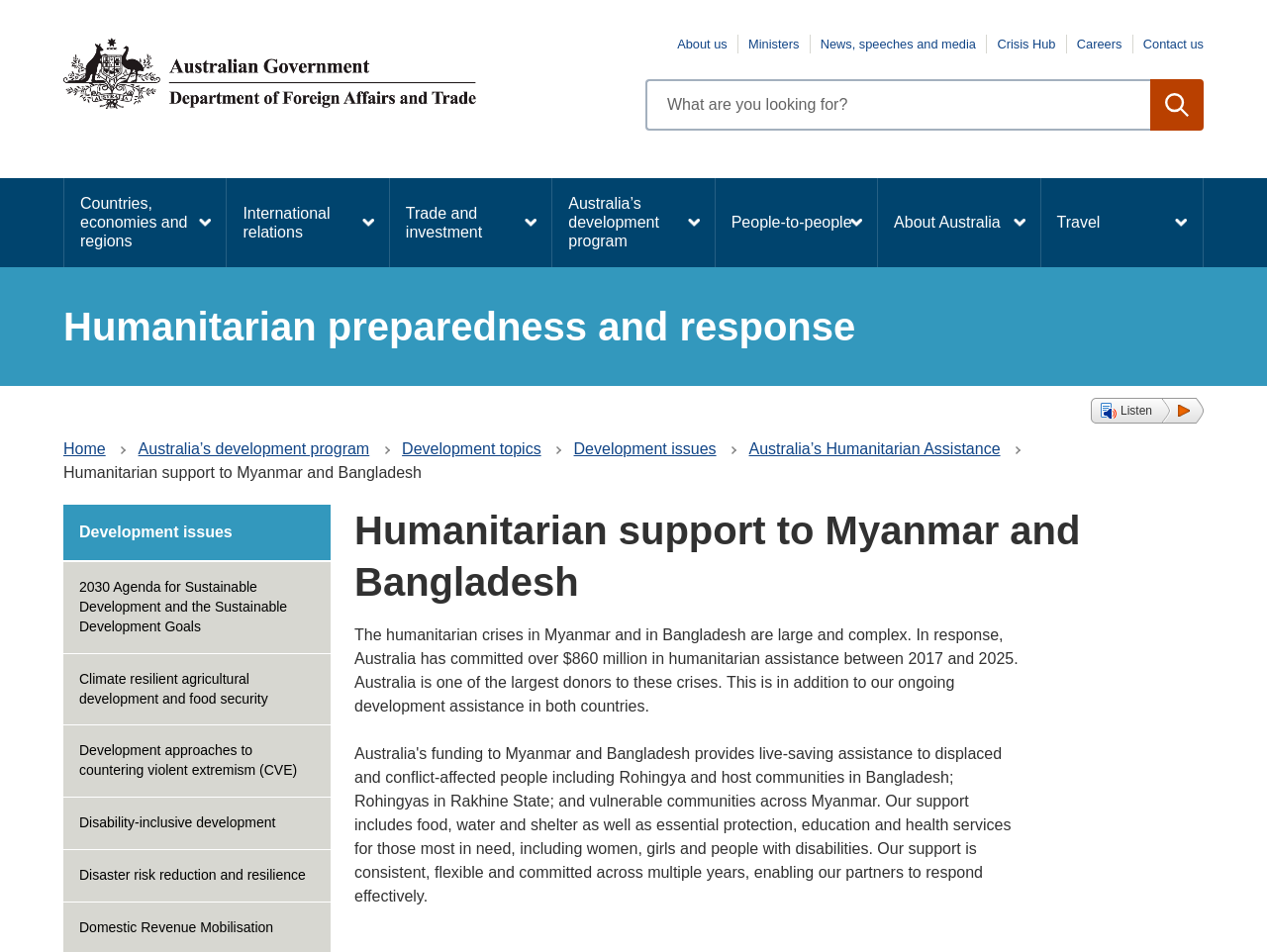Observe the image and answer the following question in detail: What is the topic of the current webpage?

The heading 'Humanitarian support to Myanmar and Bangladesh' and the static text 'The humanitarian crises in Myanmar and in Bangladesh are large and complex...' suggest that the topic of the current webpage is humanitarian support to Myanmar and Bangladesh.